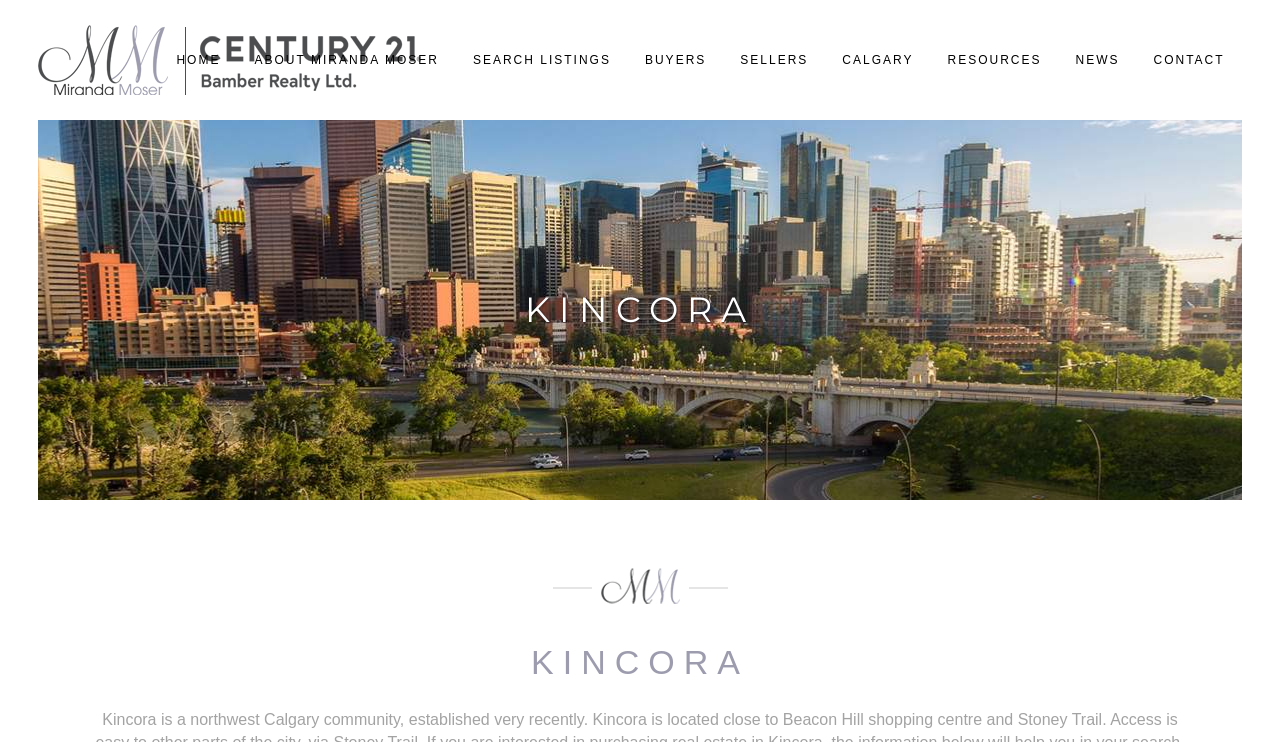Determine the bounding box coordinates of the element's region needed to click to follow the instruction: "Send a text message". Provide these coordinates as four float numbers between 0 and 1, formatted as [left, top, right, bottom].

[0.0, 0.14, 0.032, 0.32]